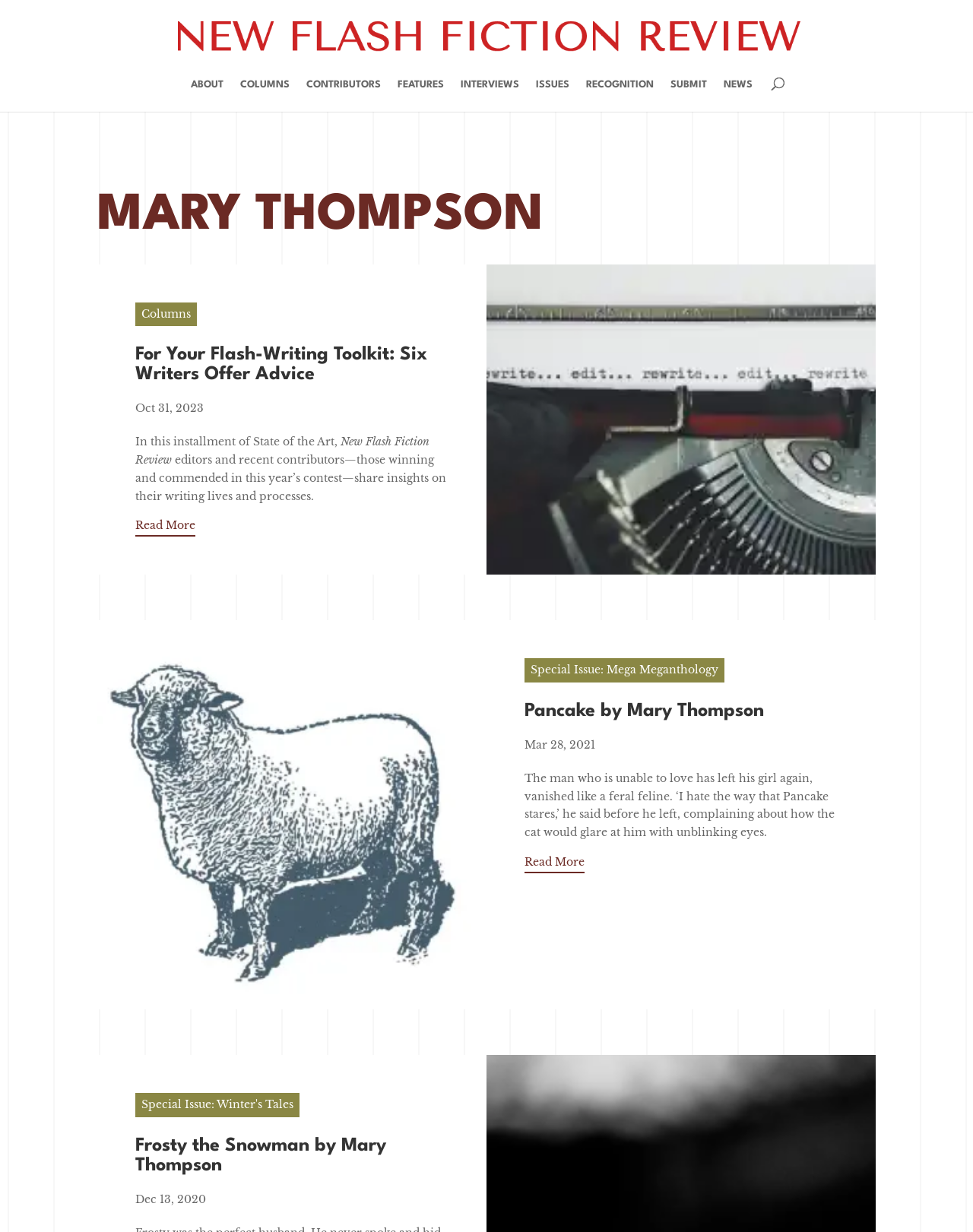Identify the bounding box coordinates of the clickable region to carry out the given instruction: "read more about 'Pancake by Mary Thompson'".

[0.539, 0.693, 0.601, 0.709]